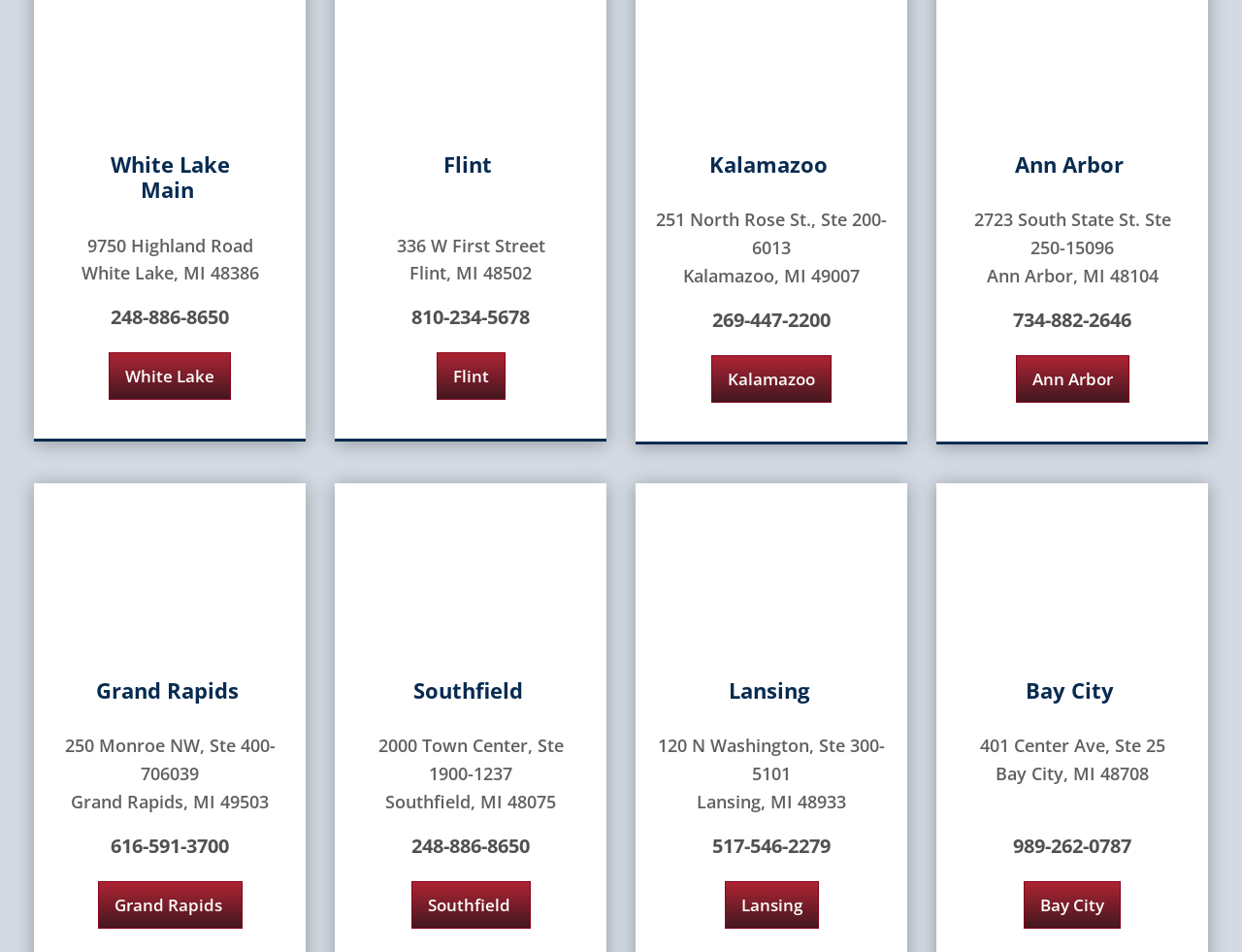Based on the description "Bay City", find the bounding box of the specified UI element.

[0.824, 0.925, 0.902, 0.975]